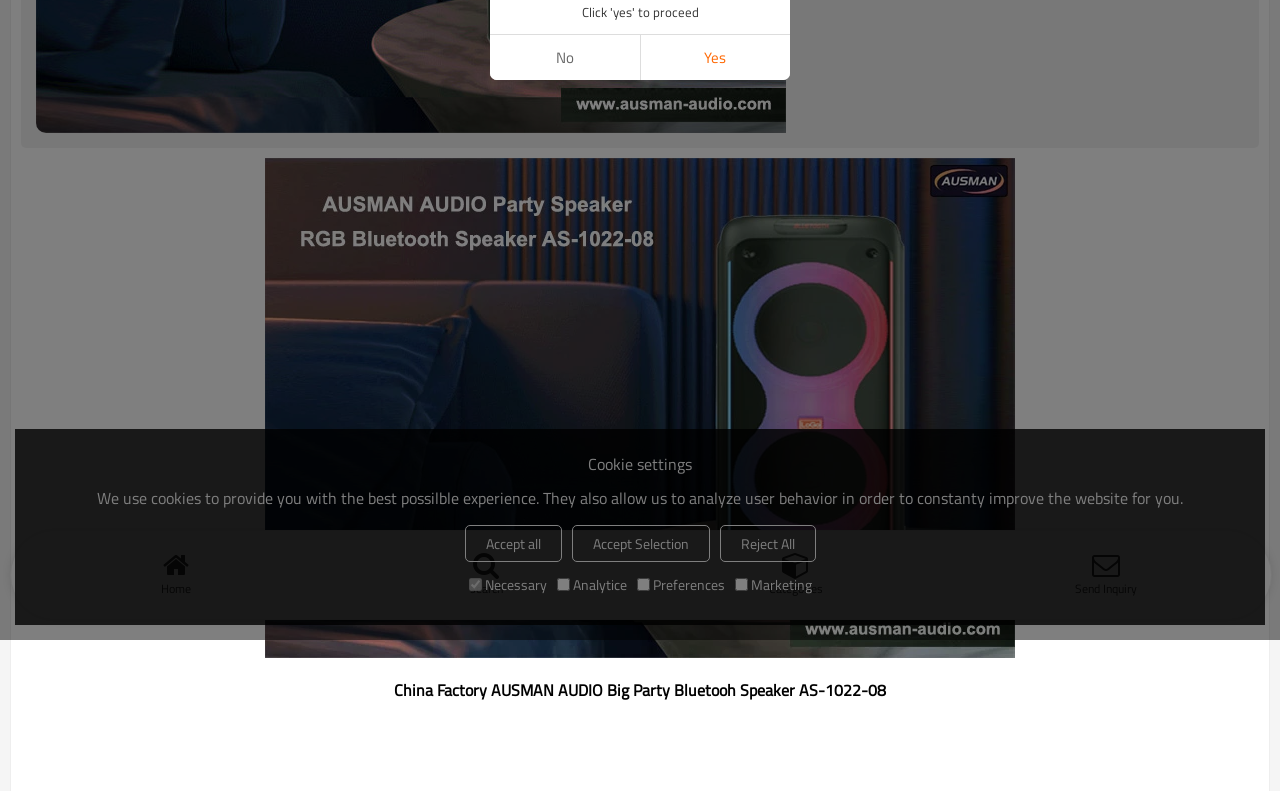Determine the bounding box for the HTML element described here: "search". The coordinates should be given as [left, top, right, bottom] with each number being a float between 0 and 1.

[0.259, 0.684, 0.501, 0.757]